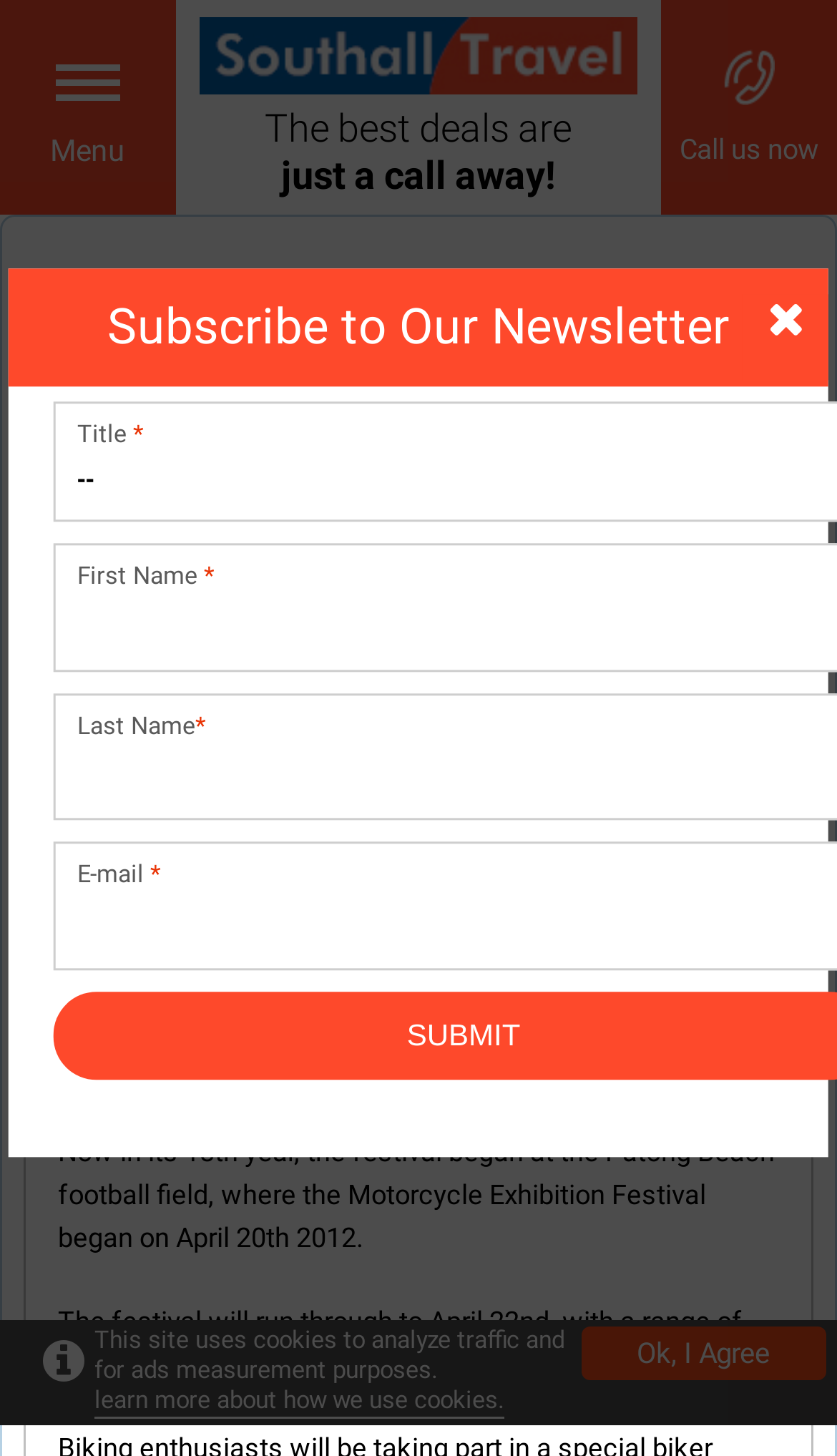Highlight the bounding box coordinates of the region I should click on to meet the following instruction: "View Thailand Holidays".

[0.308, 0.236, 0.615, 0.262]